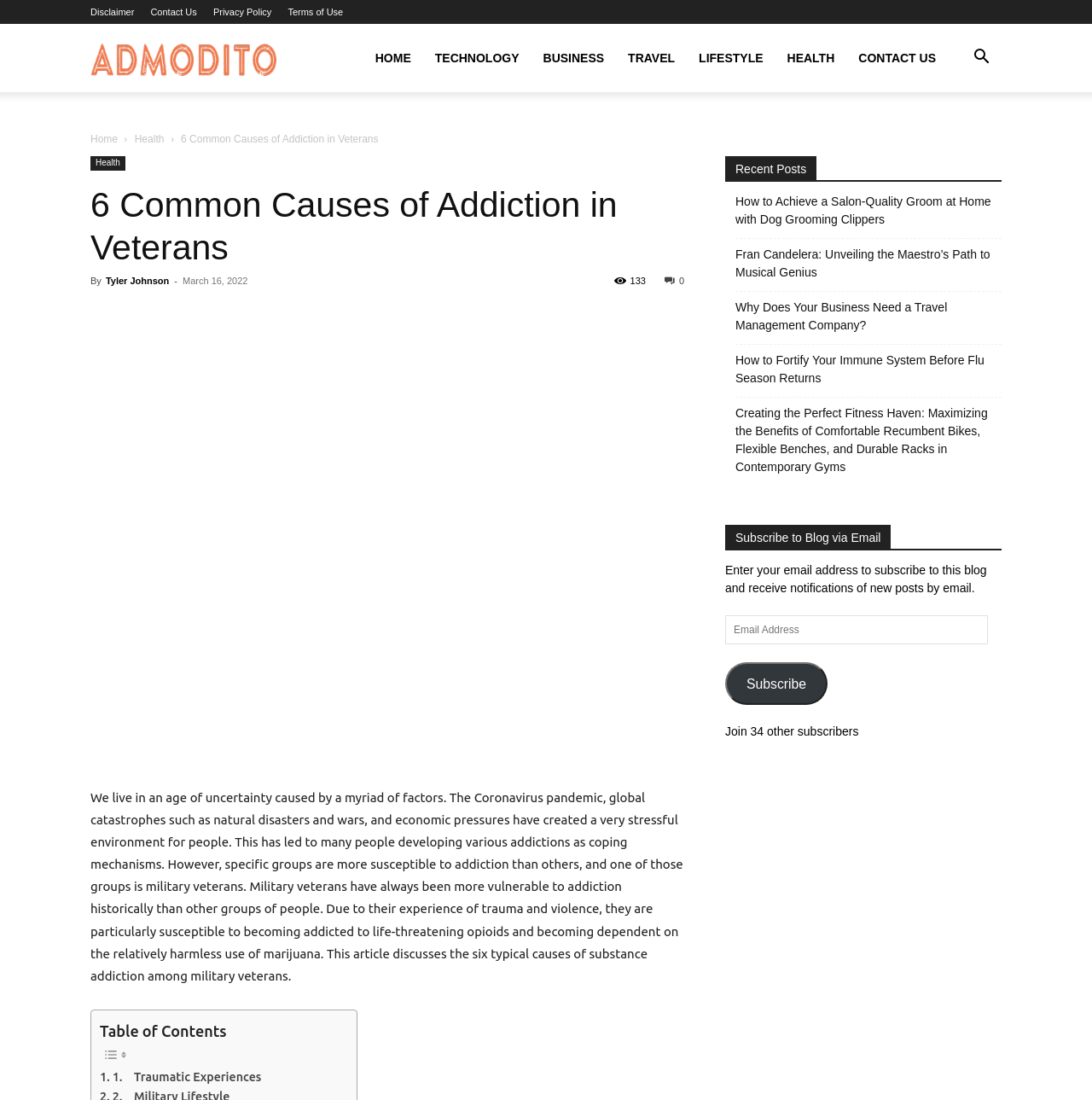What is the date of the article?
Carefully examine the image and provide a detailed answer to the question.

The date of the article can be found in the article's metadata, which is located below the title of the article. The text 'March 16, 2022' indicates that the article was published on this date.